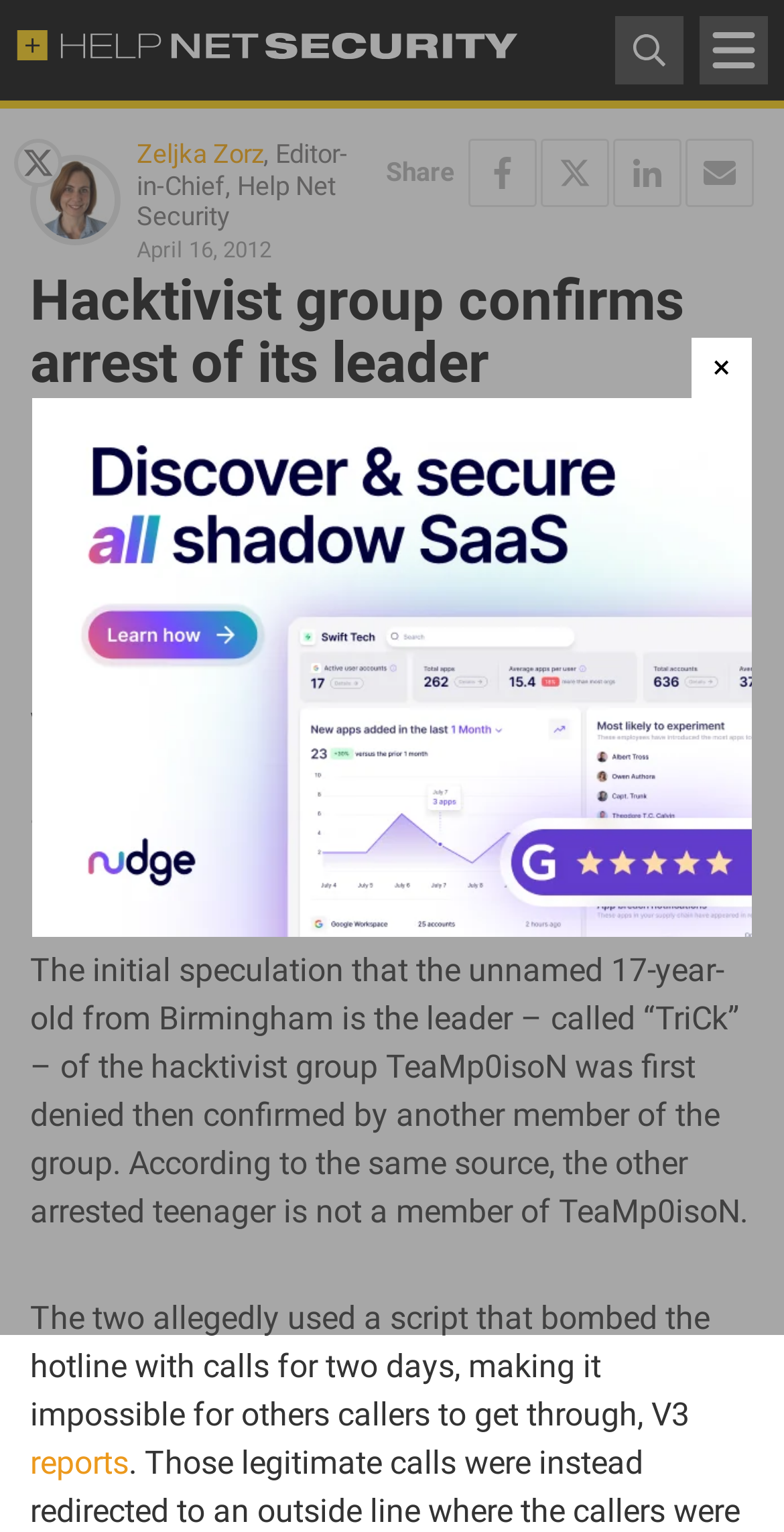Please identify the bounding box coordinates of the clickable area that will allow you to execute the instruction: "Read the full article".

[0.038, 0.177, 0.962, 0.258]